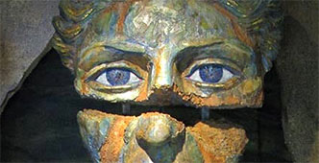Based on what you see in the screenshot, provide a thorough answer to this question: What is the theme of the sculpture?

The caption states that the sculpture 'suggests themes of identity and the passage of time', implying that these themes are the primary focus of the artwork.